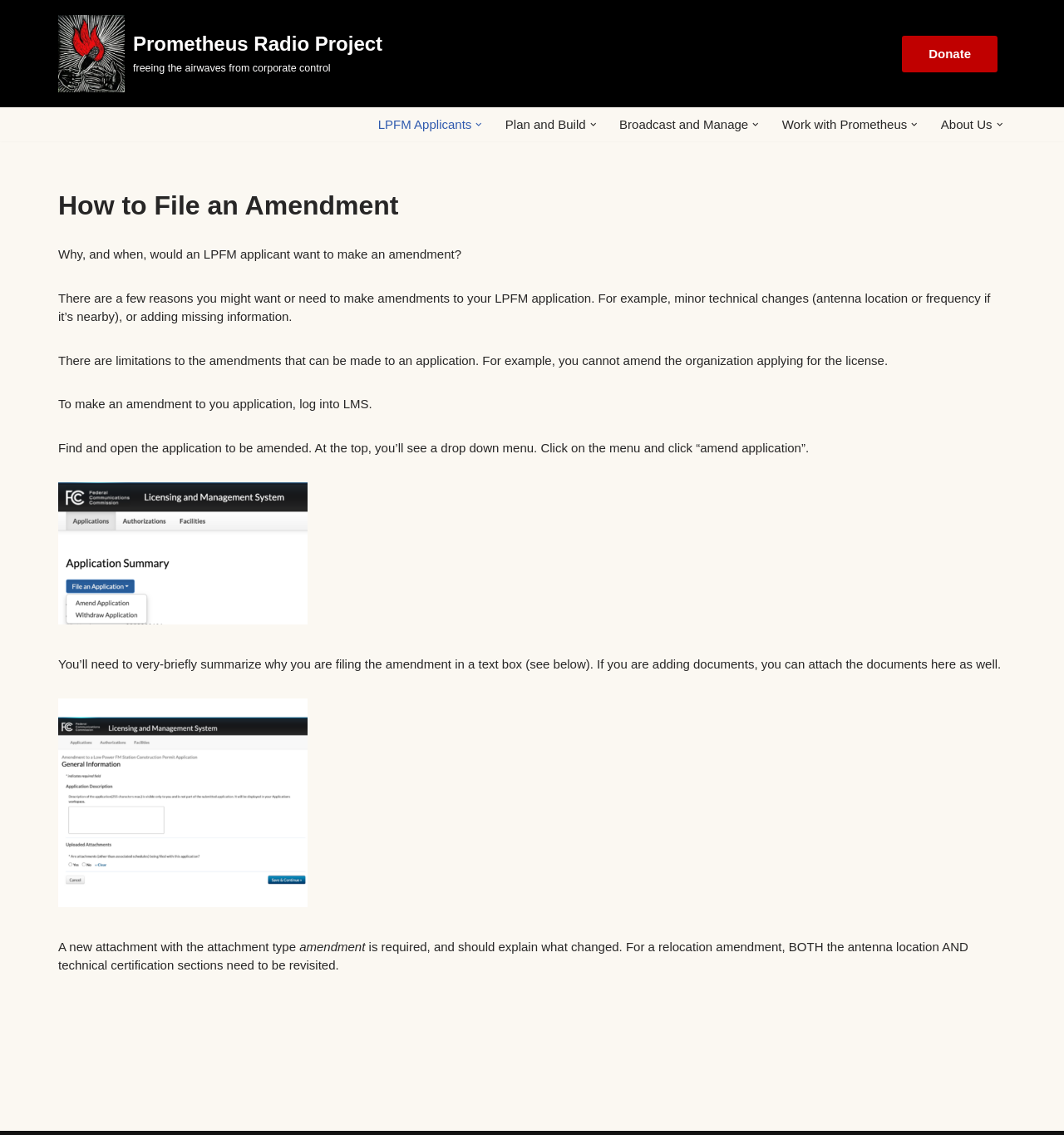Find and extract the text of the primary heading on the webpage.

How to File an Amendment